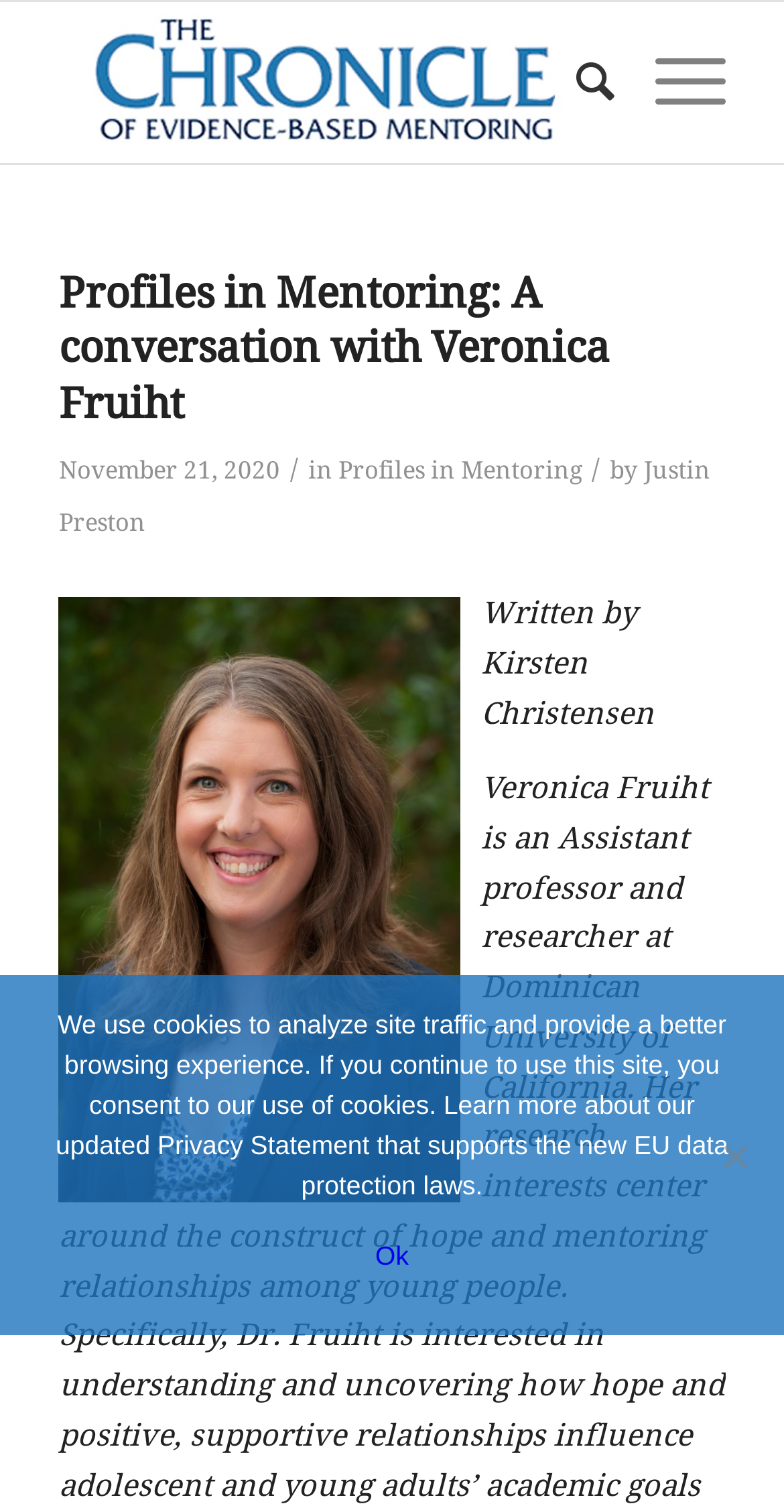What is the date of the article?
Based on the content of the image, thoroughly explain and answer the question.

I found the date of the article by looking at the time element in the header section, which contains the static text 'November 21, 2020'.